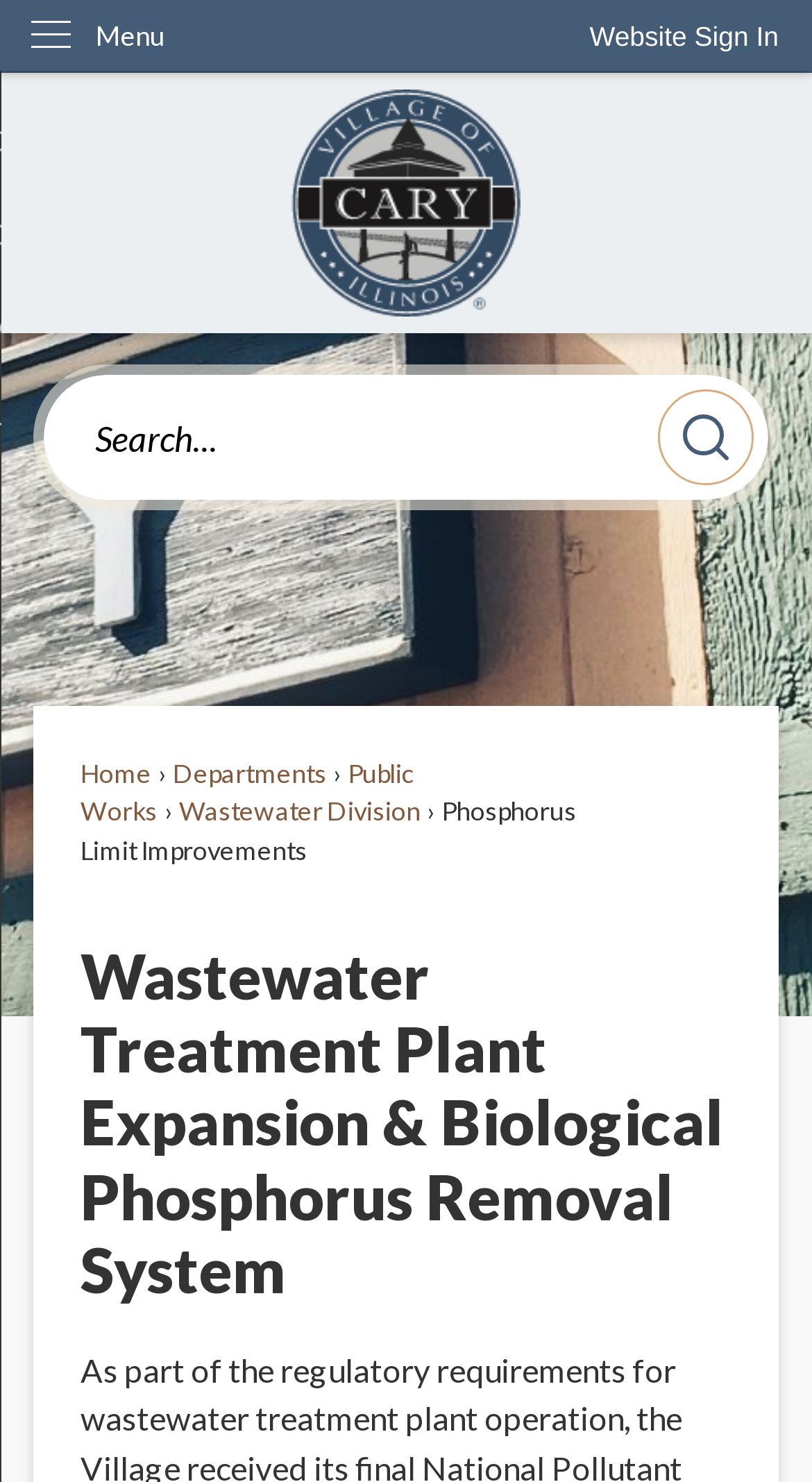Locate the bounding box coordinates of the UI element described by: "'21". The bounding box coordinates should consist of four float numbers between 0 and 1, i.e., [left, top, right, bottom].

None